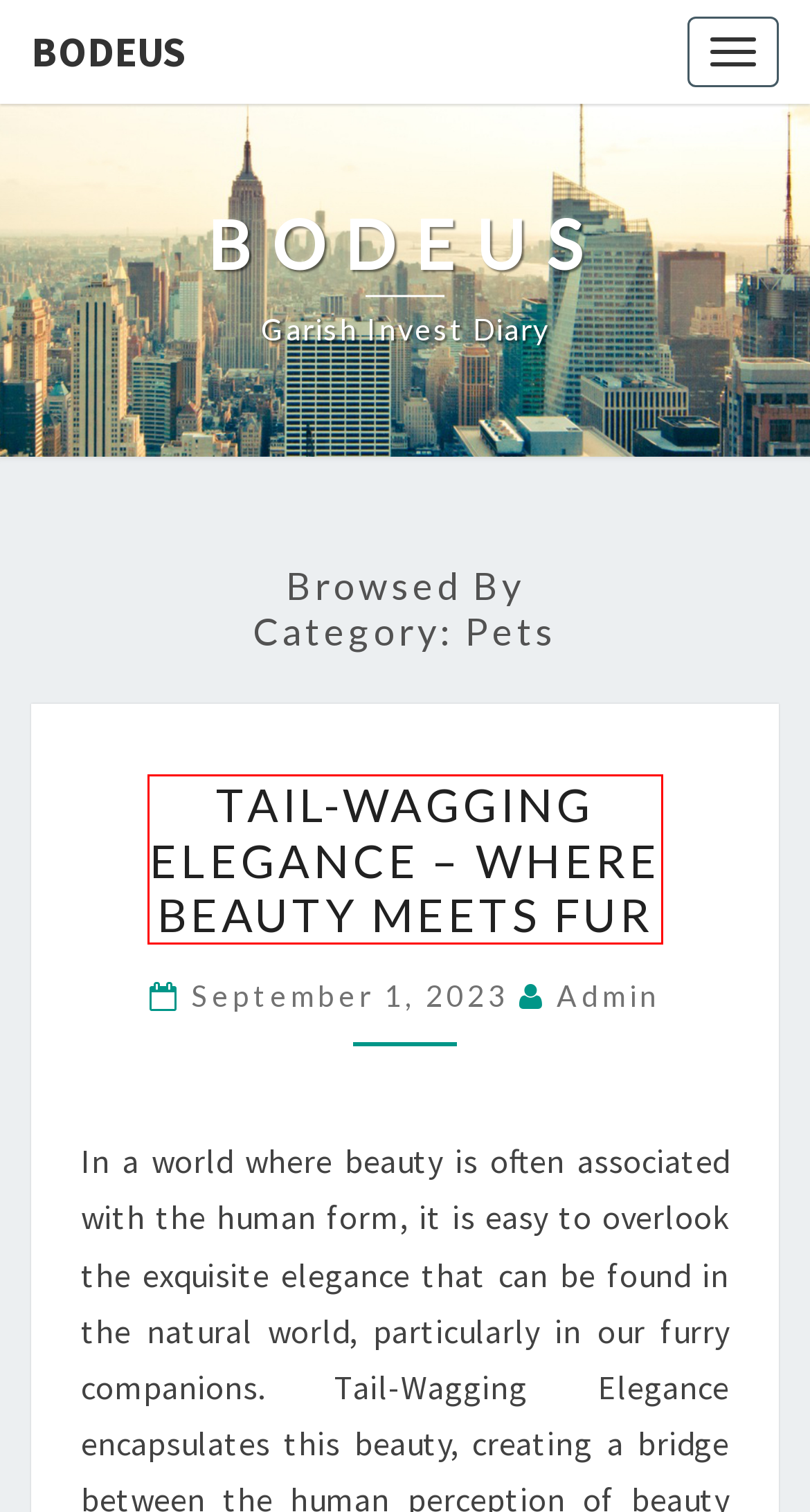Examine the screenshot of a webpage with a red bounding box around a specific UI element. Identify which webpage description best matches the new webpage that appears after clicking the element in the red bounding box. Here are the candidates:
A. Bodeus – Garish Invest Diary
B. admin – Bodeus
C. October 2023 – Bodeus
D. Tail-Wagging Elegance – Where Beauty Meets Fur – Bodeus
E. December 2021 – Bodeus
F. August 2023 – Bodeus
G. September 2022 – Bodeus
H. February 2020 – Bodeus

D